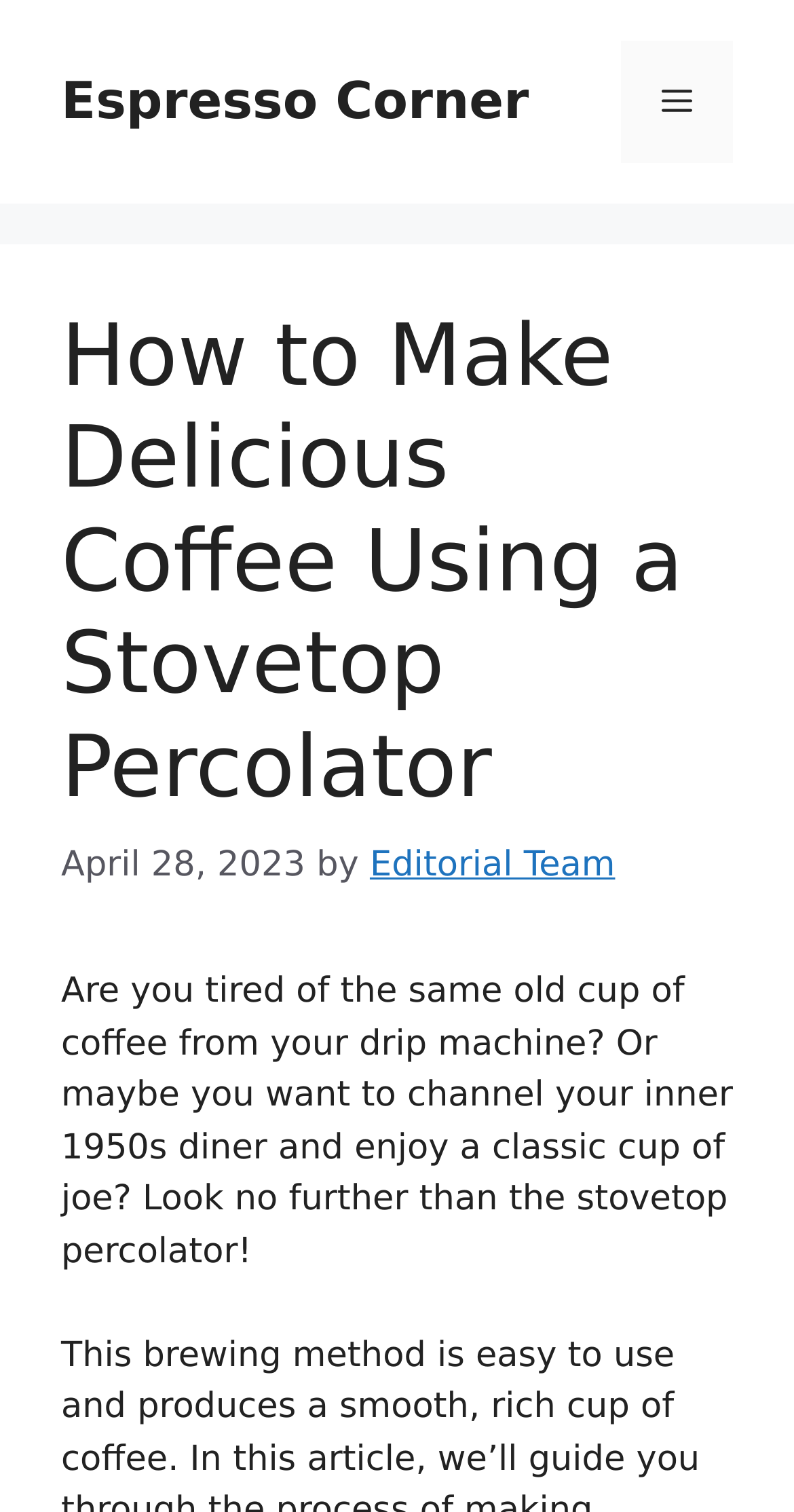Elaborate on the information and visuals displayed on the webpage.

The webpage is about making delicious coffee using a stovetop percolator, as indicated by the title "How to Make Delicious Coffee Using a Stovetop Percolator". At the top of the page, there is a banner that spans the entire width, containing a link to "Espresso Corner" on the left side and a navigation menu toggle button on the right side. 

Below the banner, there is a header section that occupies most of the page's width. It contains a heading with the same title as the webpage, followed by a timestamp "April 28, 2023" and an author credit "by Editorial Team". 

Underneath the header section, there is a block of text that introduces the topic of stovetop percolators, asking the reader if they are tired of their usual coffee and suggesting that a stovetop percolator can provide a classic cup of coffee experience.